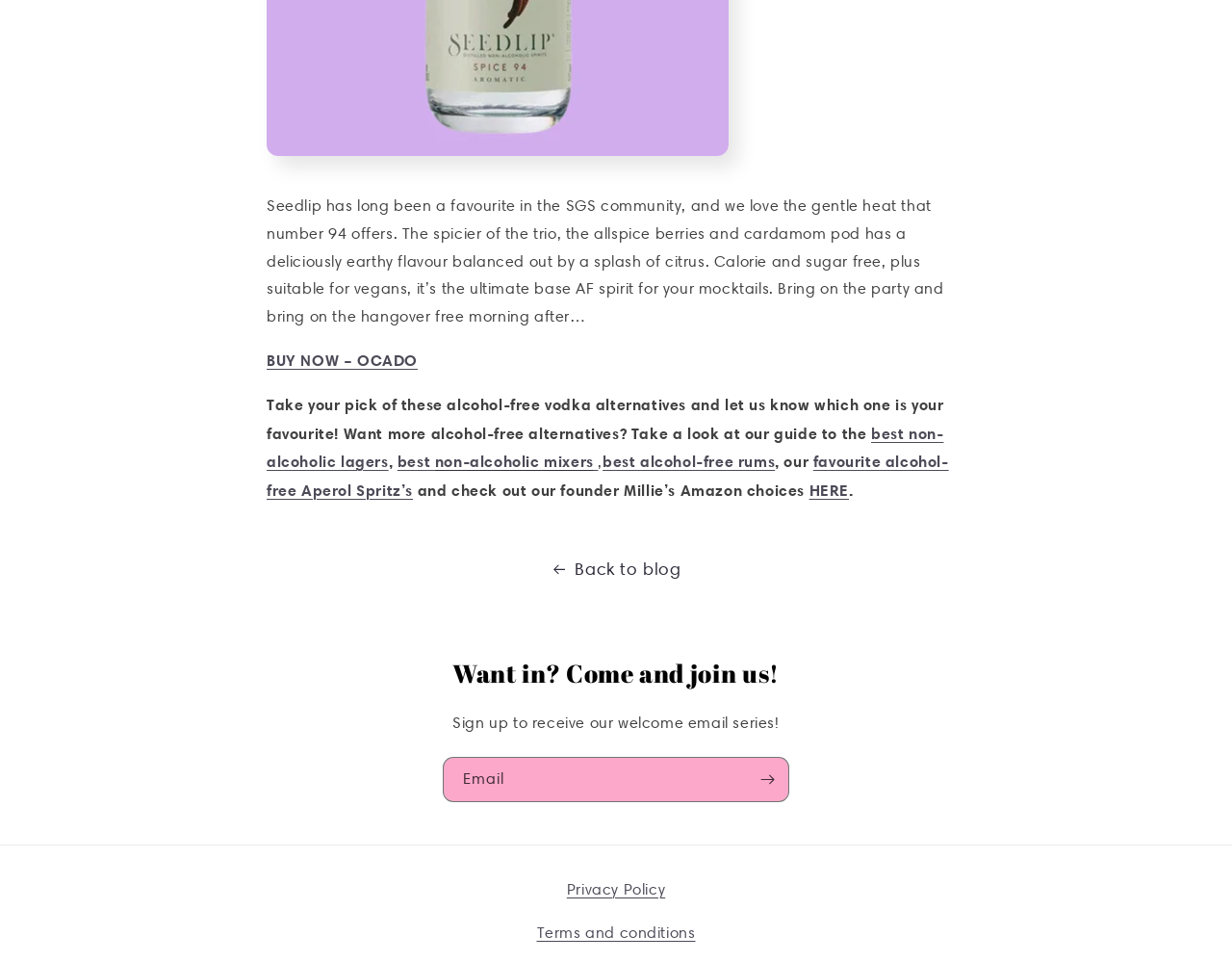Please identify the bounding box coordinates of the element that needs to be clicked to execute the following command: "Check the Privacy Policy". Provide the bounding box using four float numbers between 0 and 1, formatted as [left, top, right, bottom].

[0.46, 0.915, 0.54, 0.934]